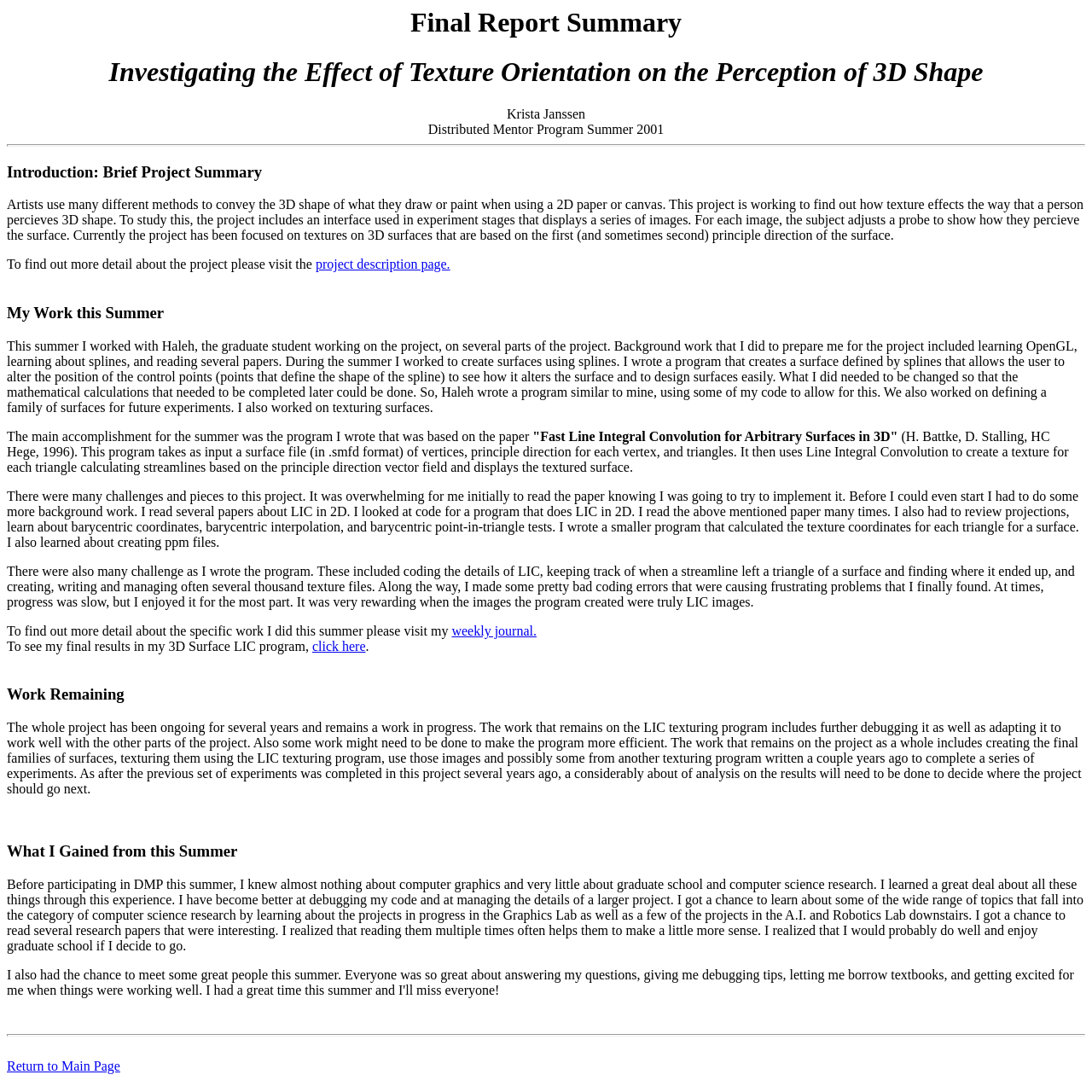Create a detailed summary of all the visual and textual information on the webpage.

The webpage is a summary report of a research project, titled "Final Report Summary: Investigating the Effect of Texture Orientation on the Perception of 3D Shape". The report is divided into several sections, including an introduction, a description of the project's goals and methods, and a summary of the work completed during the summer.

At the top of the page, there is a heading with the title of the report, followed by the name of the author, Krista Janssen, and the program she participated in, the Distributed Mentor Program Summer 2001. Below this, there is a horizontal separator line.

The introduction section is headed by a subheading "Introduction: Brief Project Summary" and provides a brief overview of the project's goals and methods. The text explains that the project aims to investigate how texture affects the perception of 3D shape and describes the interface used in the experiment stages.

The next section is headed by "My Work this Summer" and describes the author's contributions to the project. The text explains that the author worked on creating surfaces using splines, wrote a program to create a surface defined by splines, and worked on texturing surfaces. The author also mentions the challenges faced during the project, including reading and implementing a research paper on Line Integral Convolution.

The following sections describe the author's accomplishments, including the program written based on the paper "Fast Line Integral Convolution for Arbitrary Surfaces in 3D", and the challenges faced during the implementation. There are also links to the project description page, the author's weekly journal, and the final results of the 3D Surface LIC program.

The "Work Remaining" section describes the ongoing work on the project, including further debugging and adapting the LIC texturing program, creating final families of surfaces, and completing a series of experiments.

The final section, "What I Gained from this Summer", reflects on the author's experience and the skills gained during the project, including debugging, managing project details, and learning about computer graphics and research.

At the bottom of the page, there is a horizontal separator line, followed by a link to return to the main page.